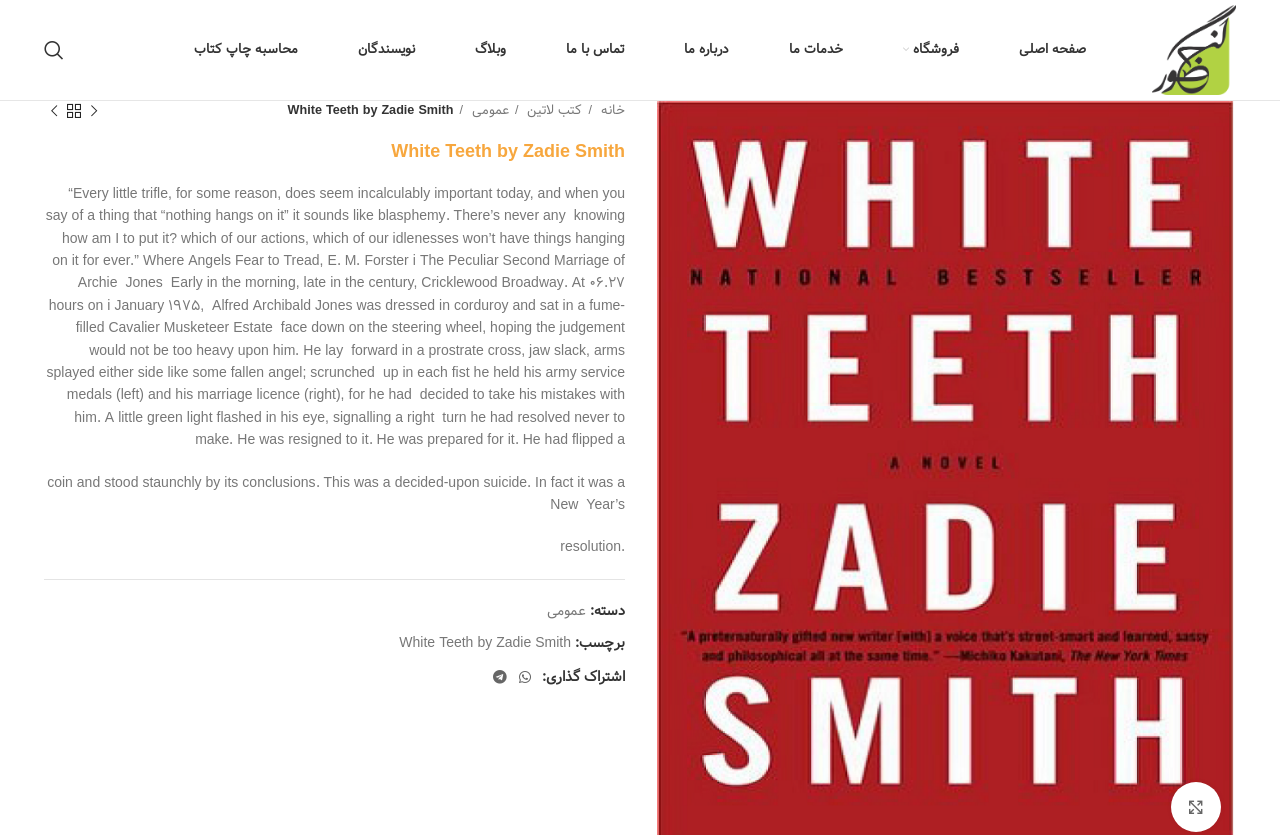Give the bounding box coordinates for this UI element: "جستجو". The coordinates should be four float numbers between 0 and 1, arranged as [left, top, right, bottom].

[0.027, 0.036, 0.058, 0.084]